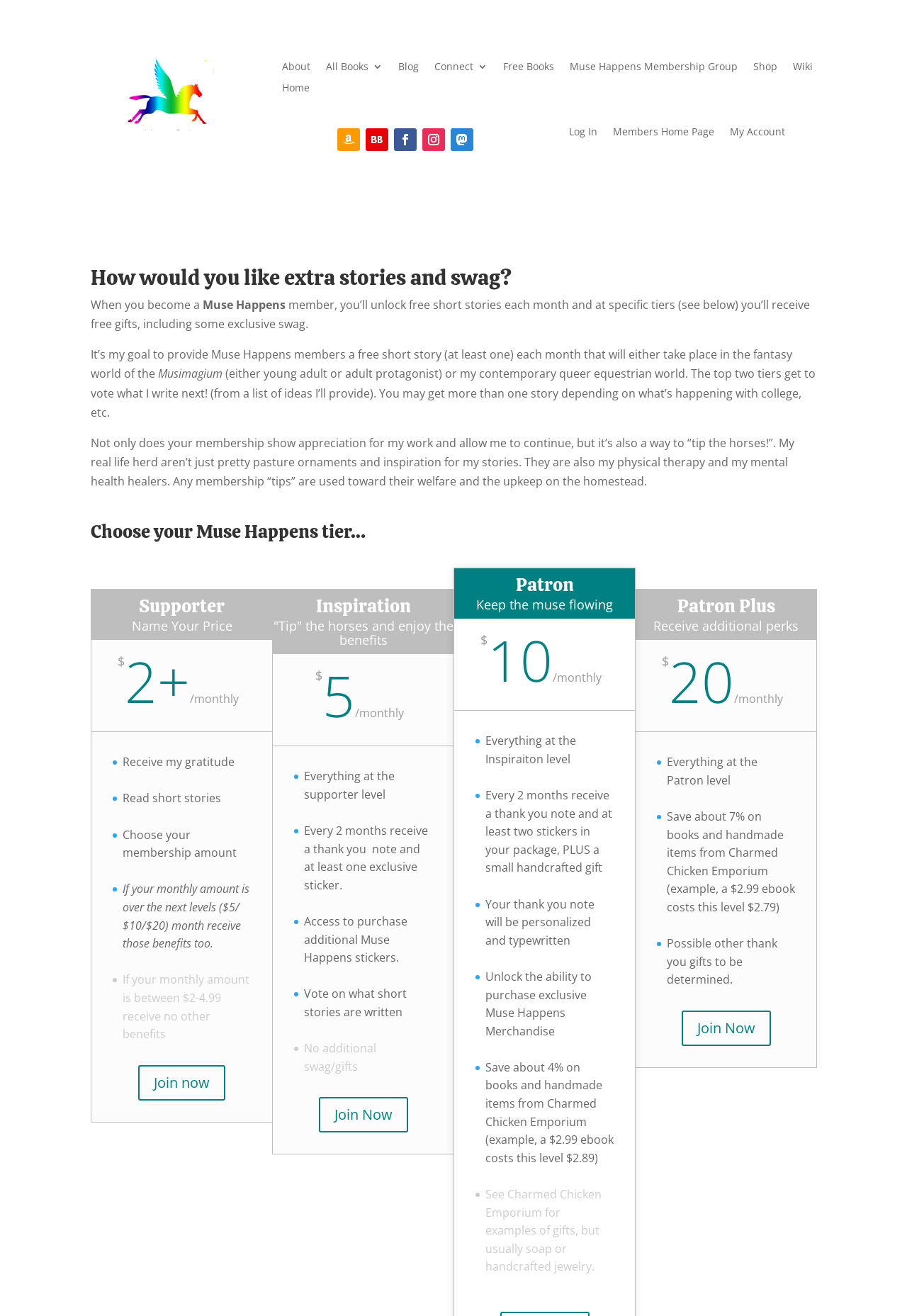Locate the bounding box of the UI element defined by this description: "Muse Happens Membership Group". The coordinates should be given as four float numbers between 0 and 1, formatted as [left, top, right, bottom].

[0.628, 0.047, 0.813, 0.059]